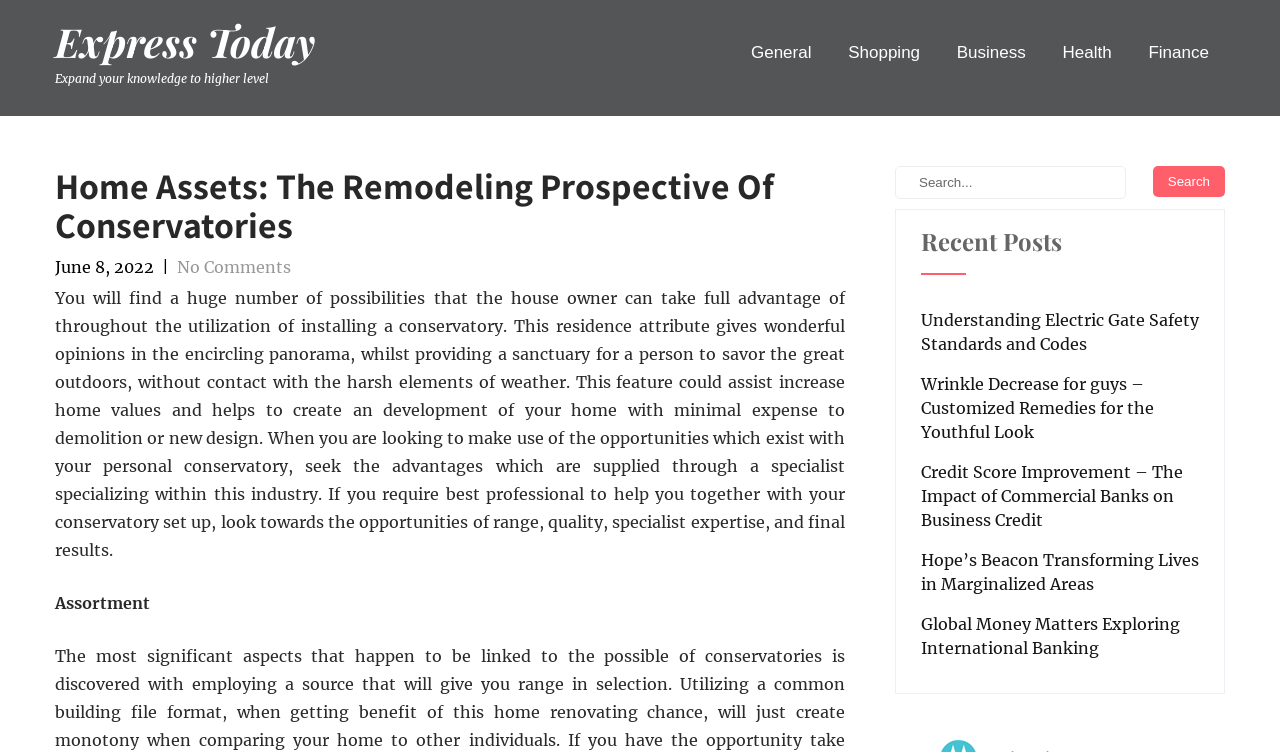Please specify the bounding box coordinates of the region to click in order to perform the following instruction: "Search for something".

[0.699, 0.22, 0.957, 0.277]